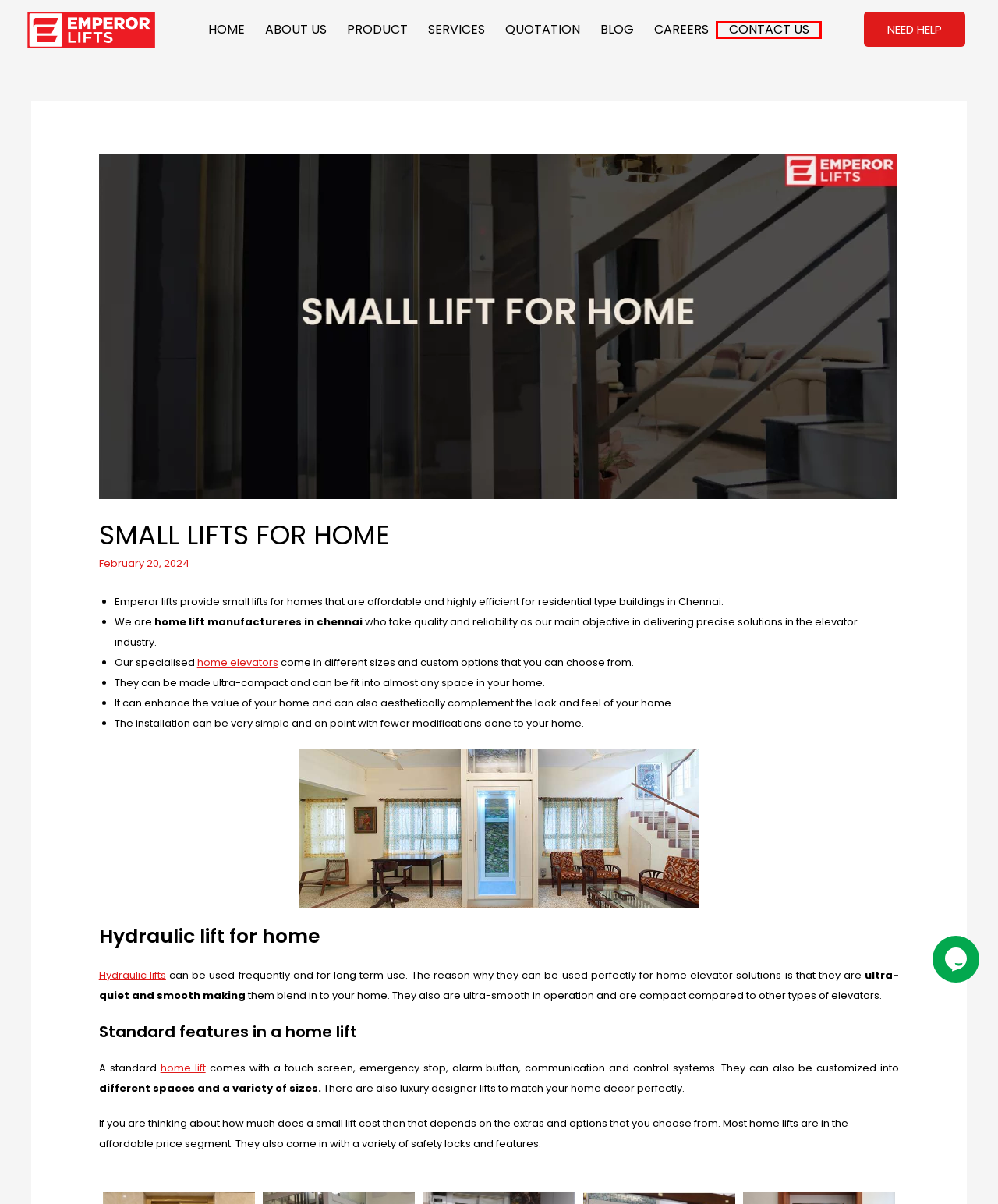Review the screenshot of a webpage that includes a red bounding box. Choose the webpage description that best matches the new webpage displayed after clicking the element within the bounding box. Here are the candidates:
A. Lift Manufacturers in Chennai | Bangalore | Lift Service
B. Emperor Lifts | Get Customized Quotation & Premium Services
C. Contact Us | Elevators Manufacturers in Bangalore & Chennai
D. Career | Emperor Lifts manfacturers in chennai
E. About Us | Lift Manufacturers, Installation & Services
F. Space-saving solution for your home through Emperor Lifts
G. Hydraulic Lift Manufacturers in Chennai & Bangalore - Emperor Lift
H. Emperor Lifts - Lift Repair Service in Chennai | Lift Maintenance

C